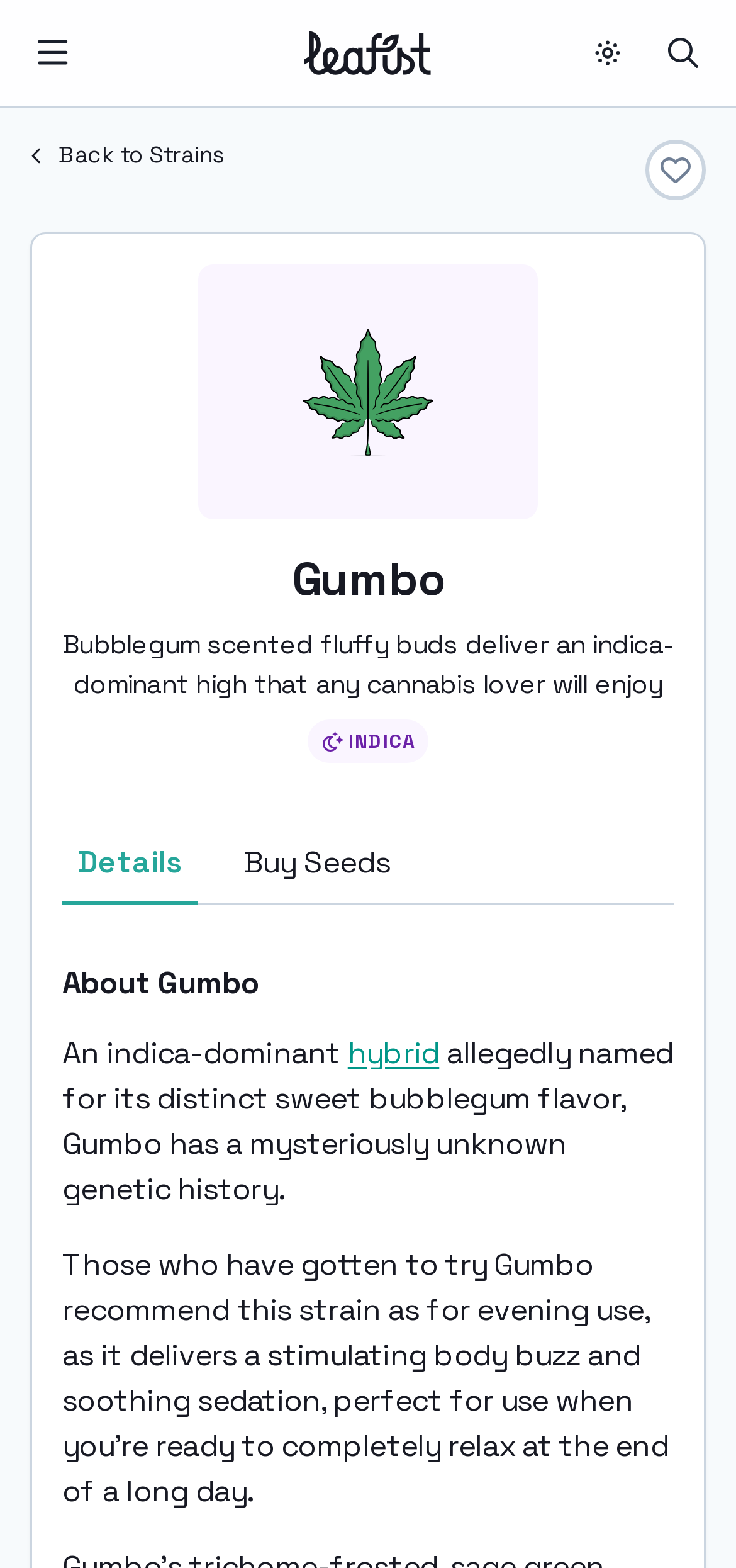Please provide the bounding box coordinate of the region that matches the element description: Buy Seeds. Coordinates should be in the format (top-left x, top-left y, bottom-right x, bottom-right y) and all values should be between 0 and 1.

[0.31, 0.526, 0.551, 0.577]